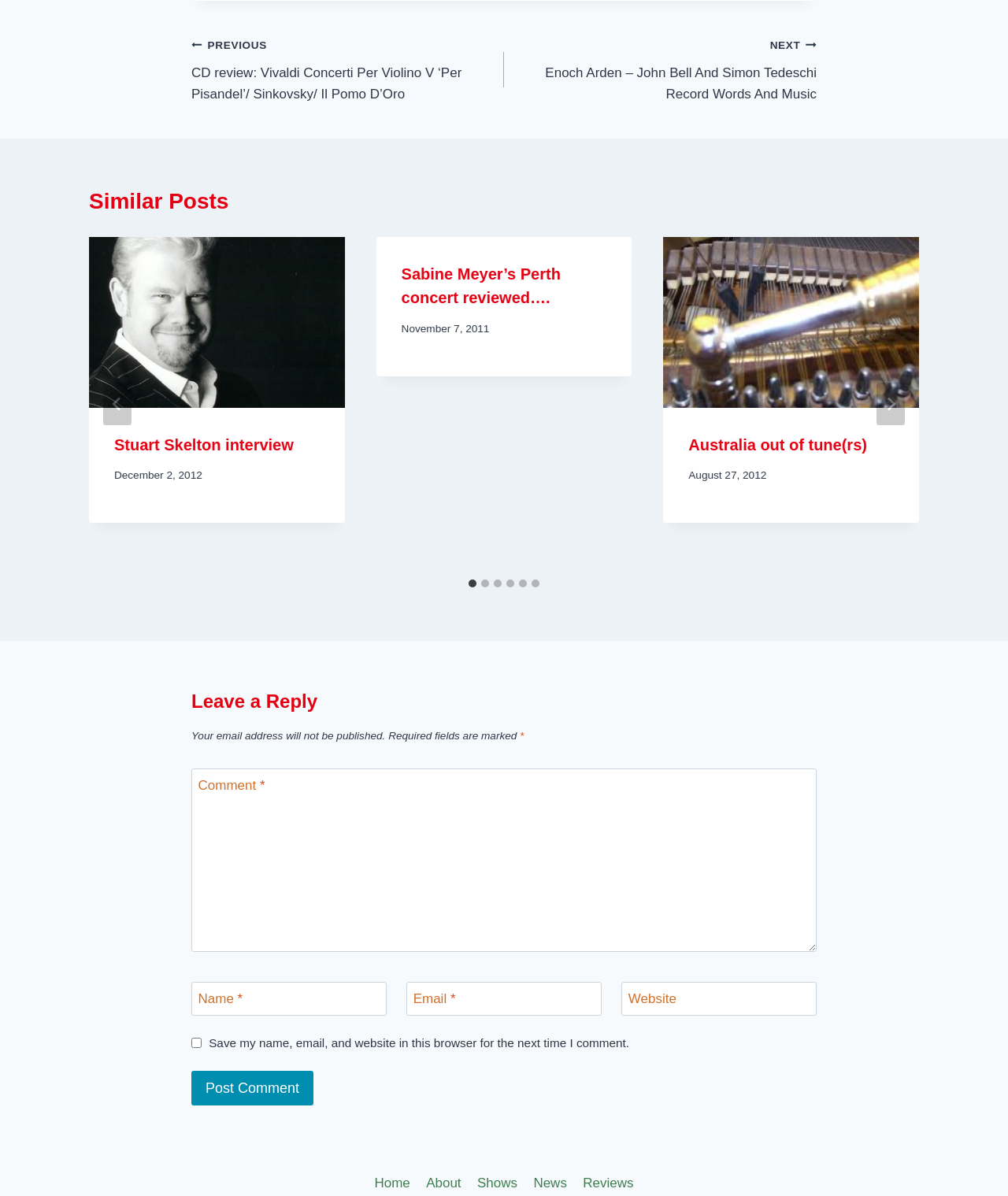Please predict the bounding box coordinates of the element's region where a click is necessary to complete the following instruction: "Enter a comment in the 'Comment *' textbox". The coordinates should be represented by four float numbers between 0 and 1, i.e., [left, top, right, bottom].

[0.19, 0.643, 0.81, 0.796]